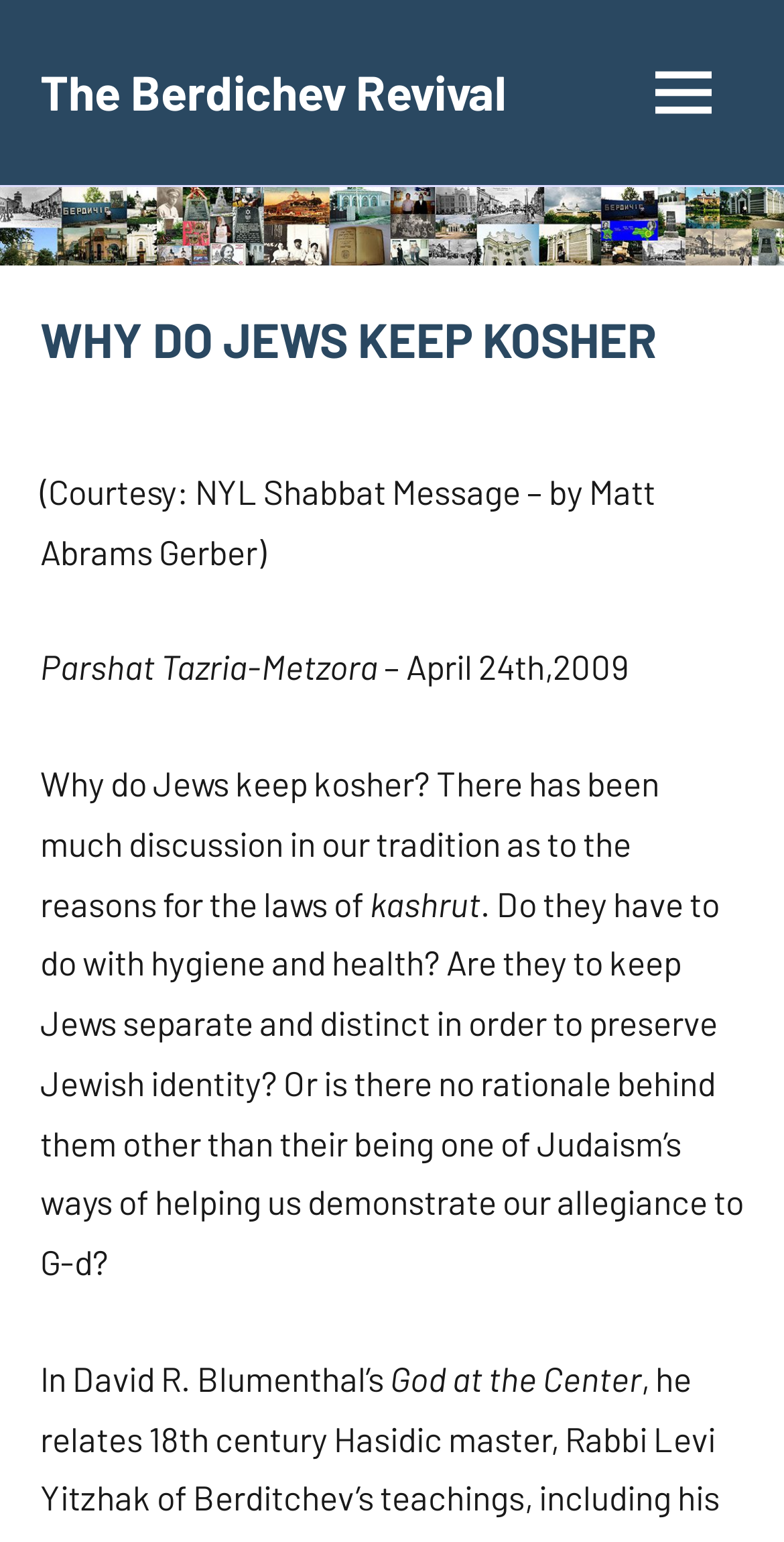Answer the question below using just one word or a short phrase: 
Who is the author of the article?

jspunberg